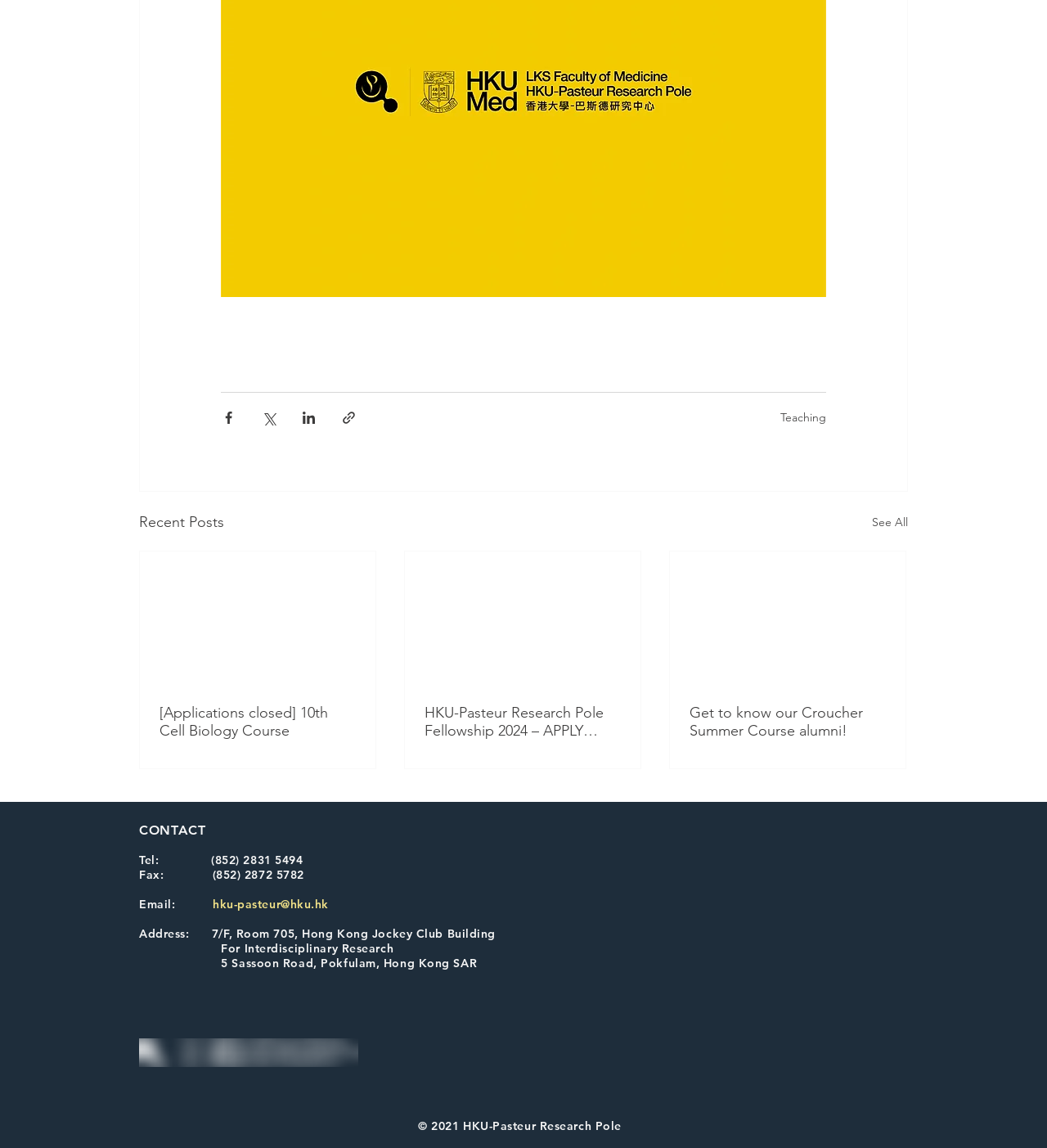Refer to the image and answer the question with as much detail as possible: What is the address of the HKU-Pasteur Research Pole?

The address of the HKU-Pasteur Research Pole is provided at the bottom of the page, which is 5 Sassoon Road, Pokfulam, Hong Kong SAR, and it is located in the Hong Kong Jockey Club Building, Room 705, 7/F.